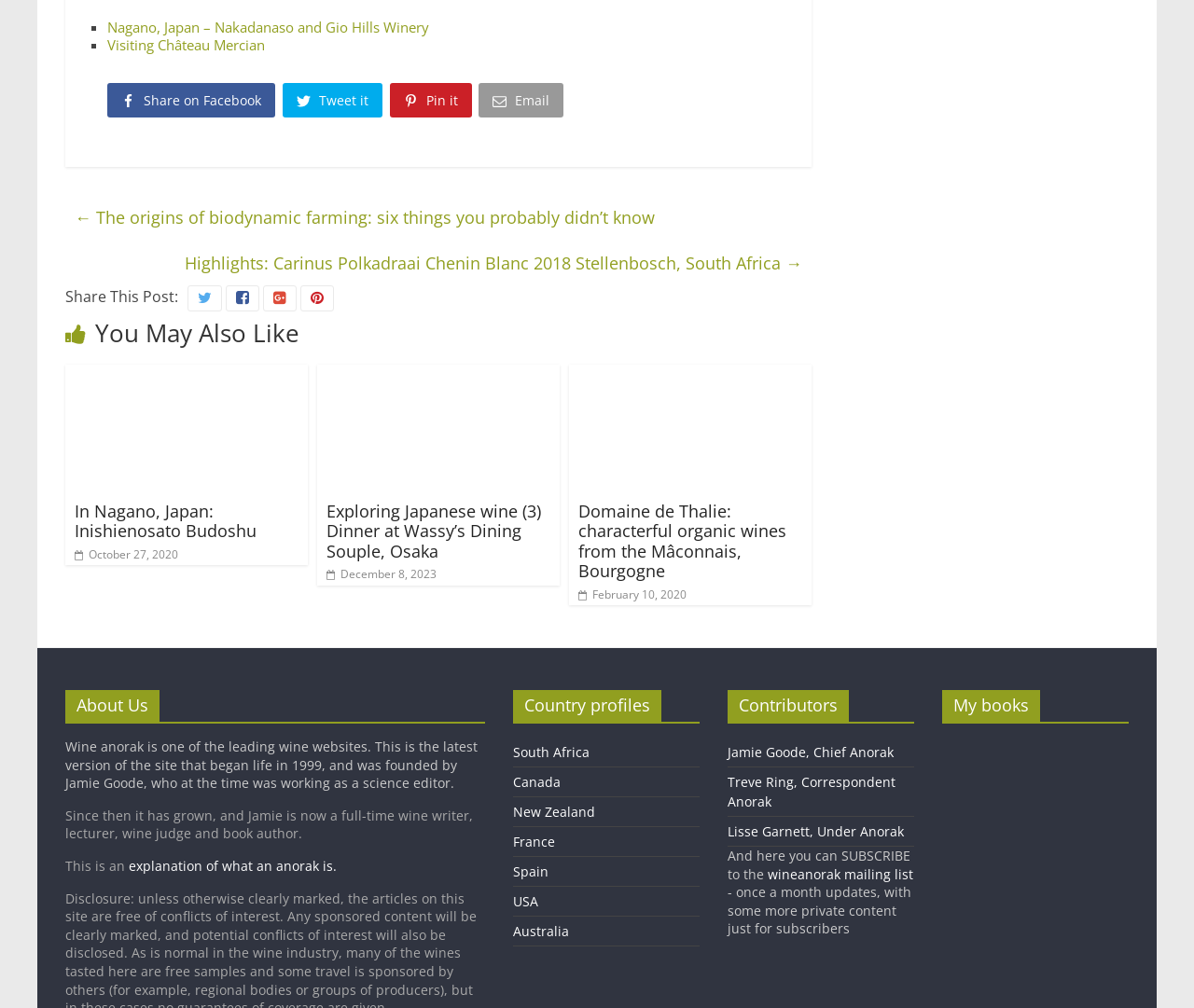What is the text of the link that is located below the 'About Us' heading? Please answer the question using a single word or phrase based on the image.

Wine anorak is one of the leading wine websites.